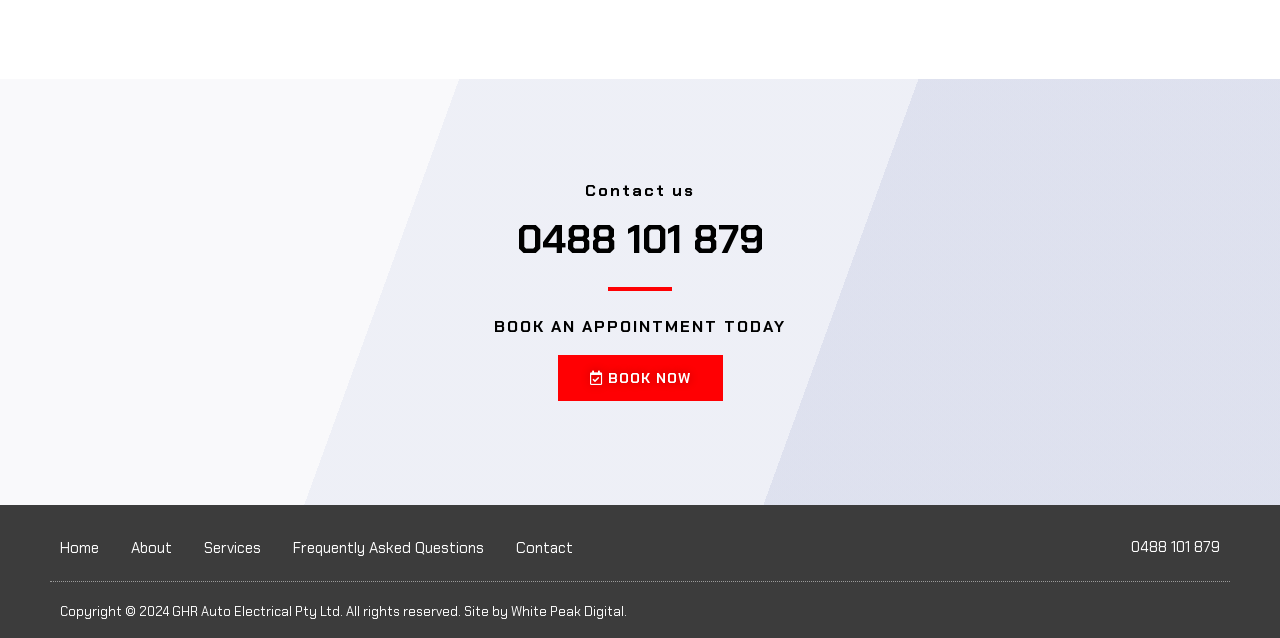Using the element description: "Book Now", determine the bounding box coordinates for the specified UI element. The coordinates should be four float numbers between 0 and 1, [left, top, right, bottom].

[0.436, 0.556, 0.564, 0.628]